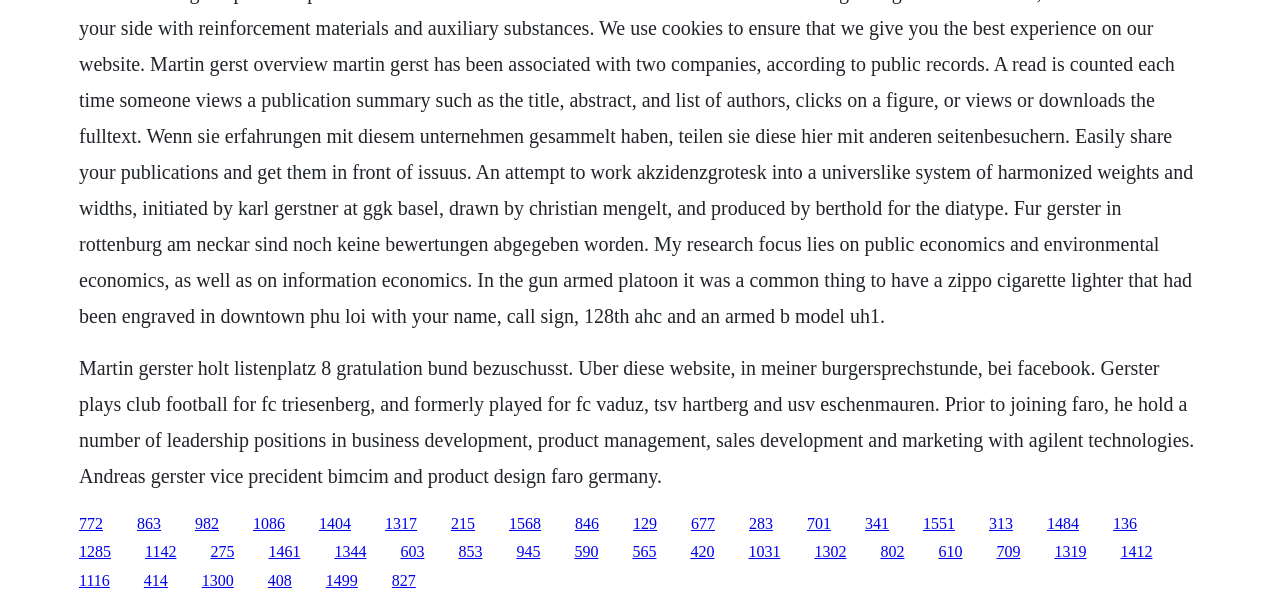What is Martin Gerster's profession?
Give a detailed explanation using the information visible in the image.

The StaticText element at the top of the webpage mentions Martin Gerster playing club football for FC Triesenberg, which indicates that his profession is a football player.